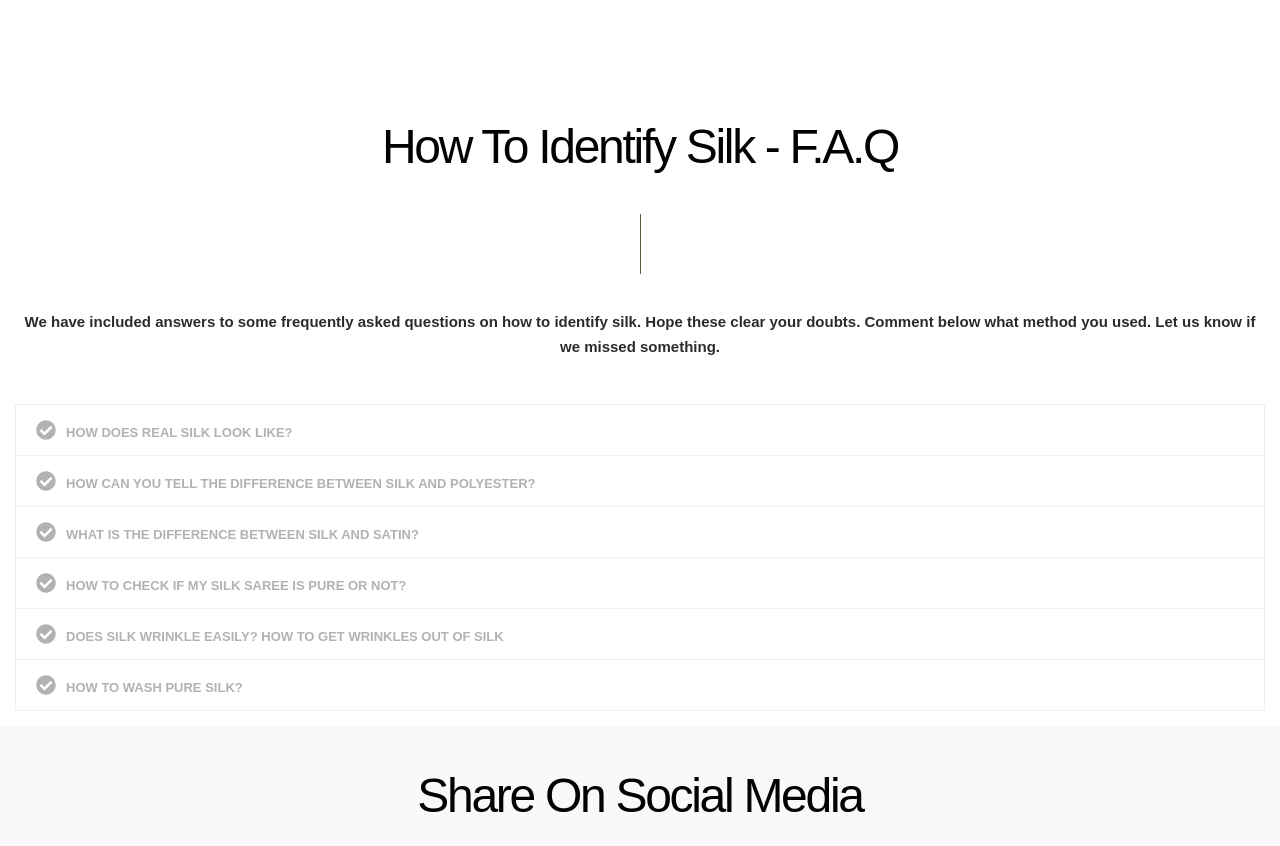Please respond in a single word or phrase: 
What is the topic of the first FAQ?

How real silk looks like